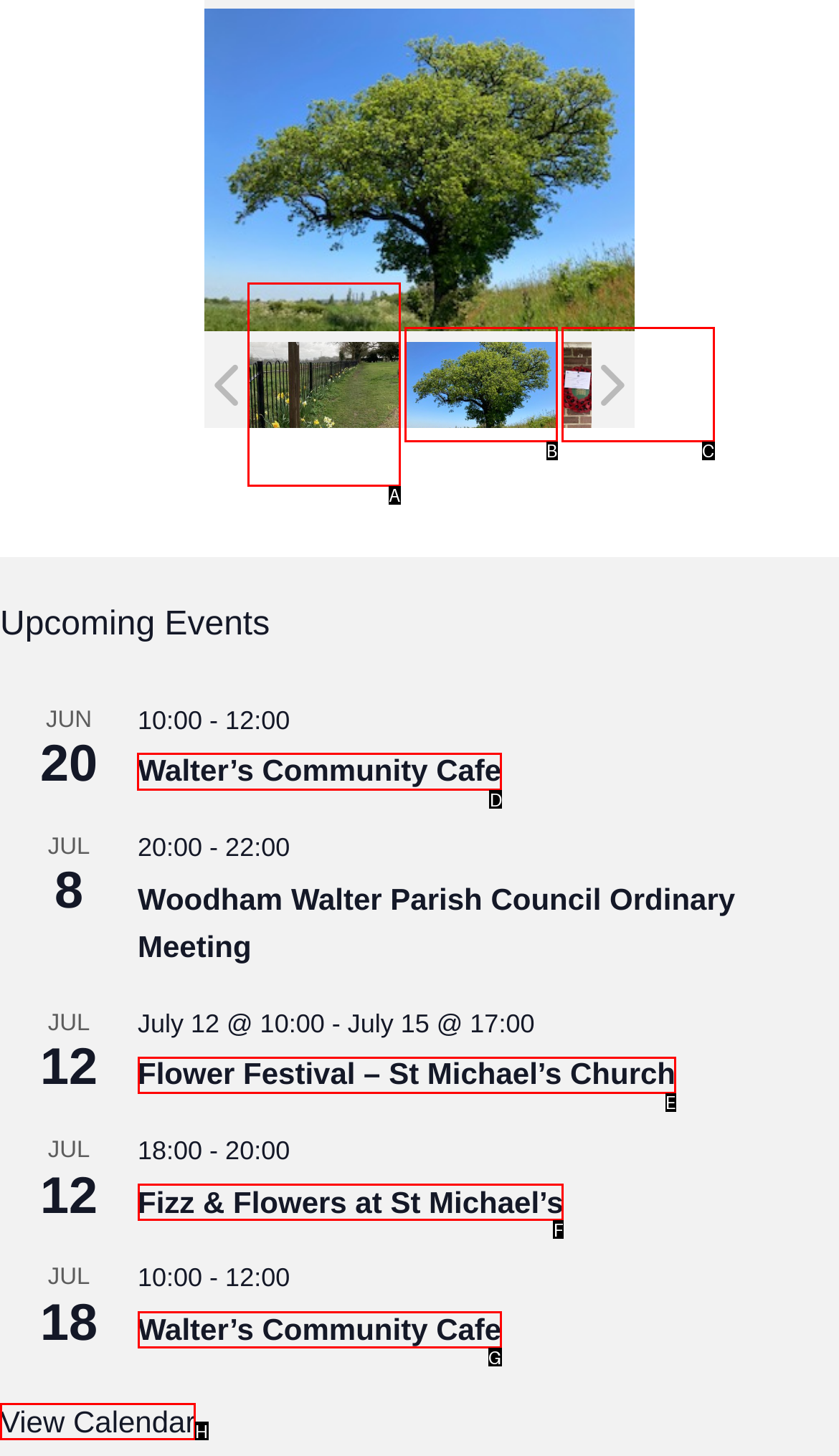Which option should I select to accomplish the task: Click on Walter’s Community Cafe? Respond with the corresponding letter from the given choices.

D